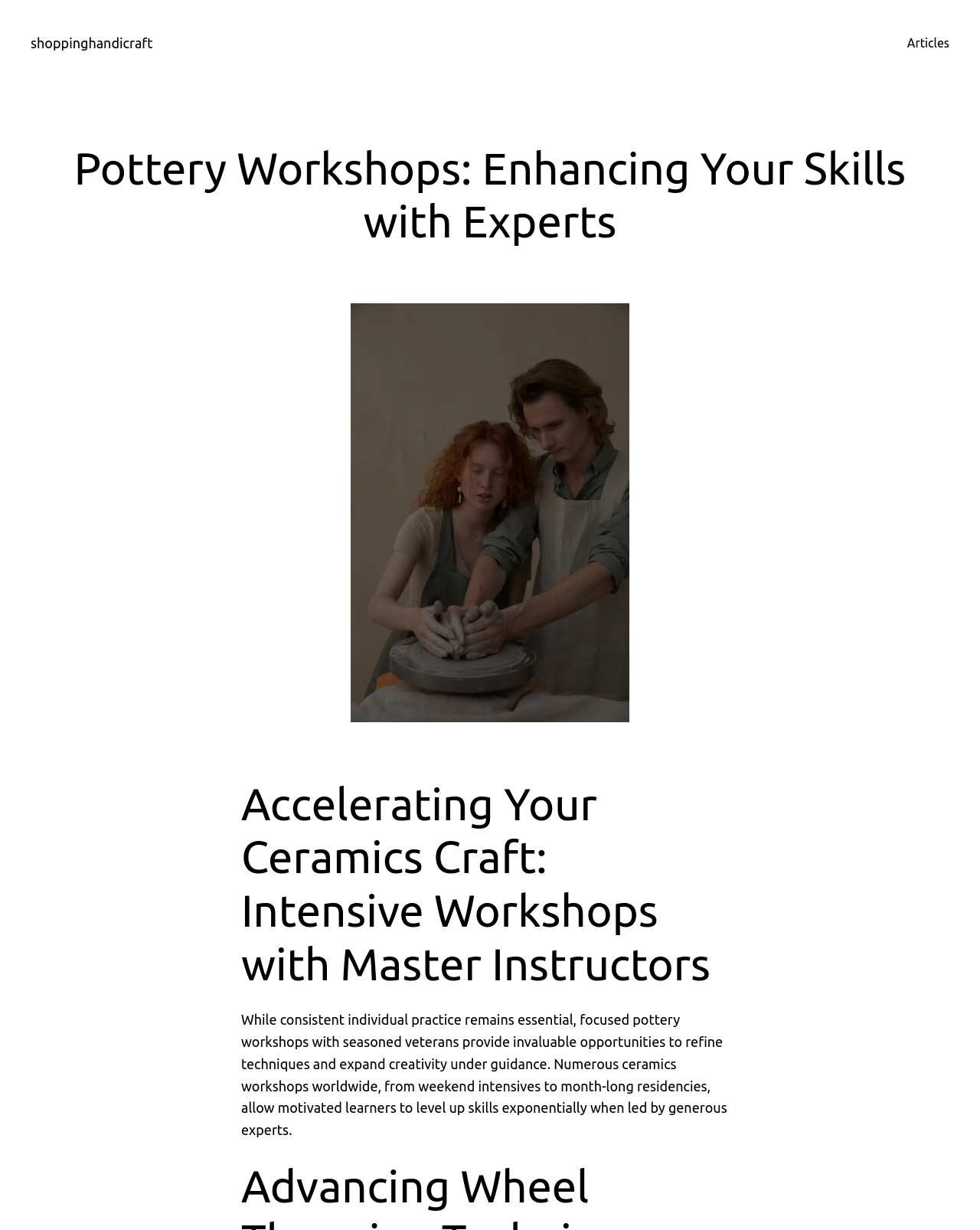Provide a brief response to the question using a single word or phrase: 
What is the role of master instructors in the pottery workshops?

Guiding learners